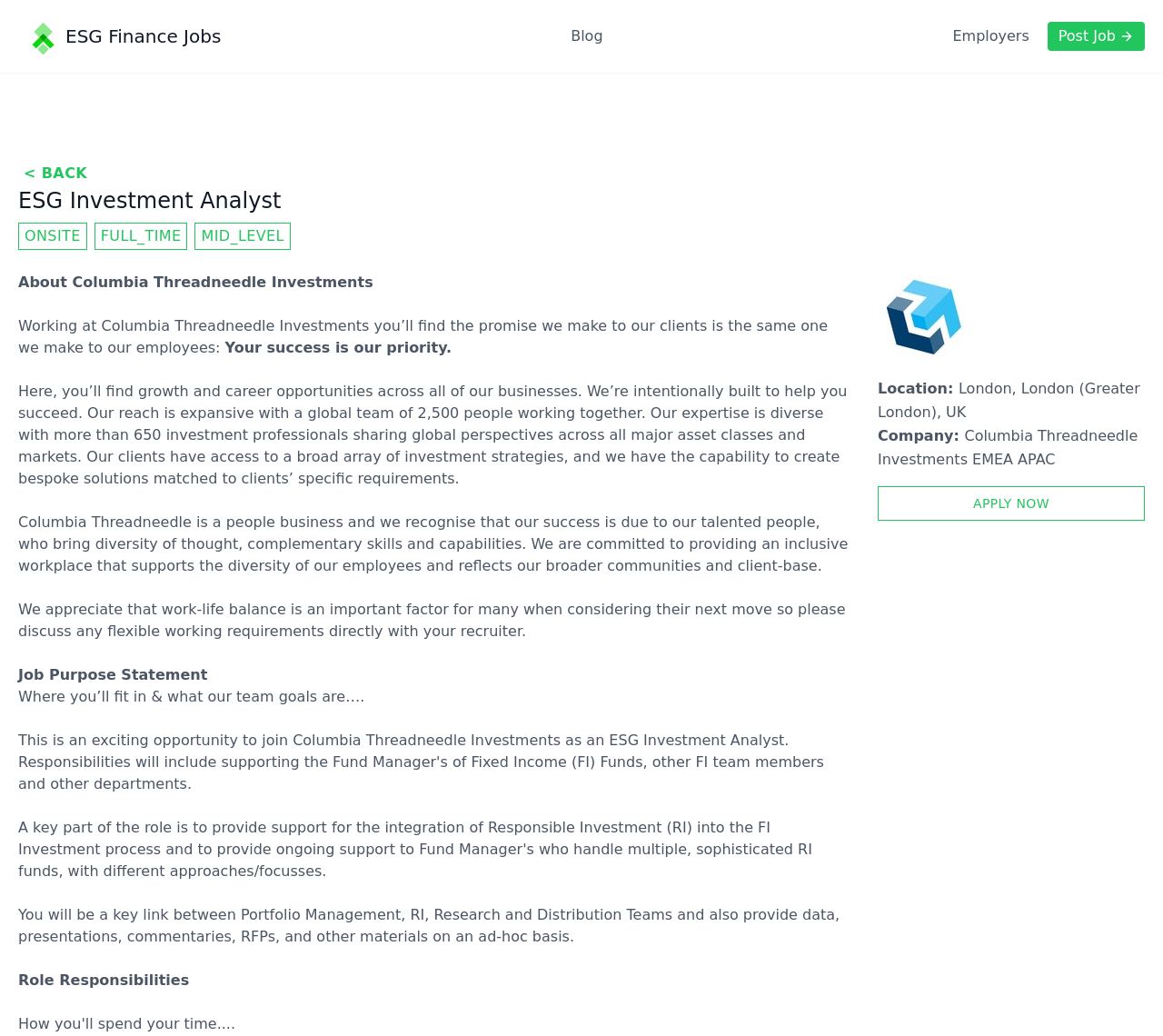Locate the bounding box of the UI element described by: "ESG Finance Jobs" in the given webpage screenshot.

[0.016, 0.018, 0.19, 0.053]